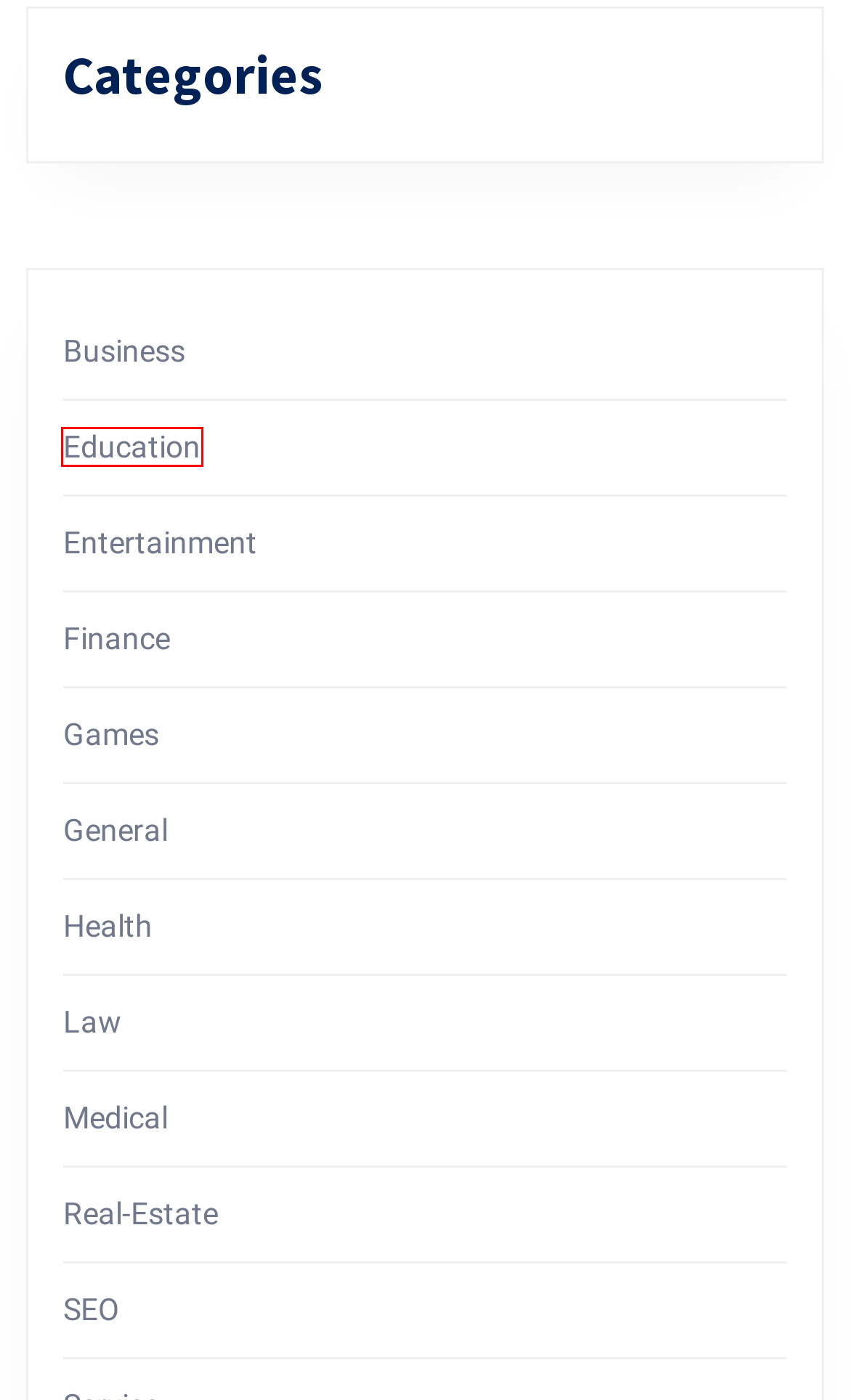Look at the screenshot of a webpage where a red bounding box surrounds a UI element. Your task is to select the best-matching webpage description for the new webpage after you click the element within the bounding box. The available options are:
A. SEO – Wild Things
B. General – Wild Things
C. Business – Wild Things
D. Education – Wild Things
E. Real-Estate – Wild Things
F. Finance – Wild Things
G. Entertainment – Wild Things
H. Games – Wild Things

D